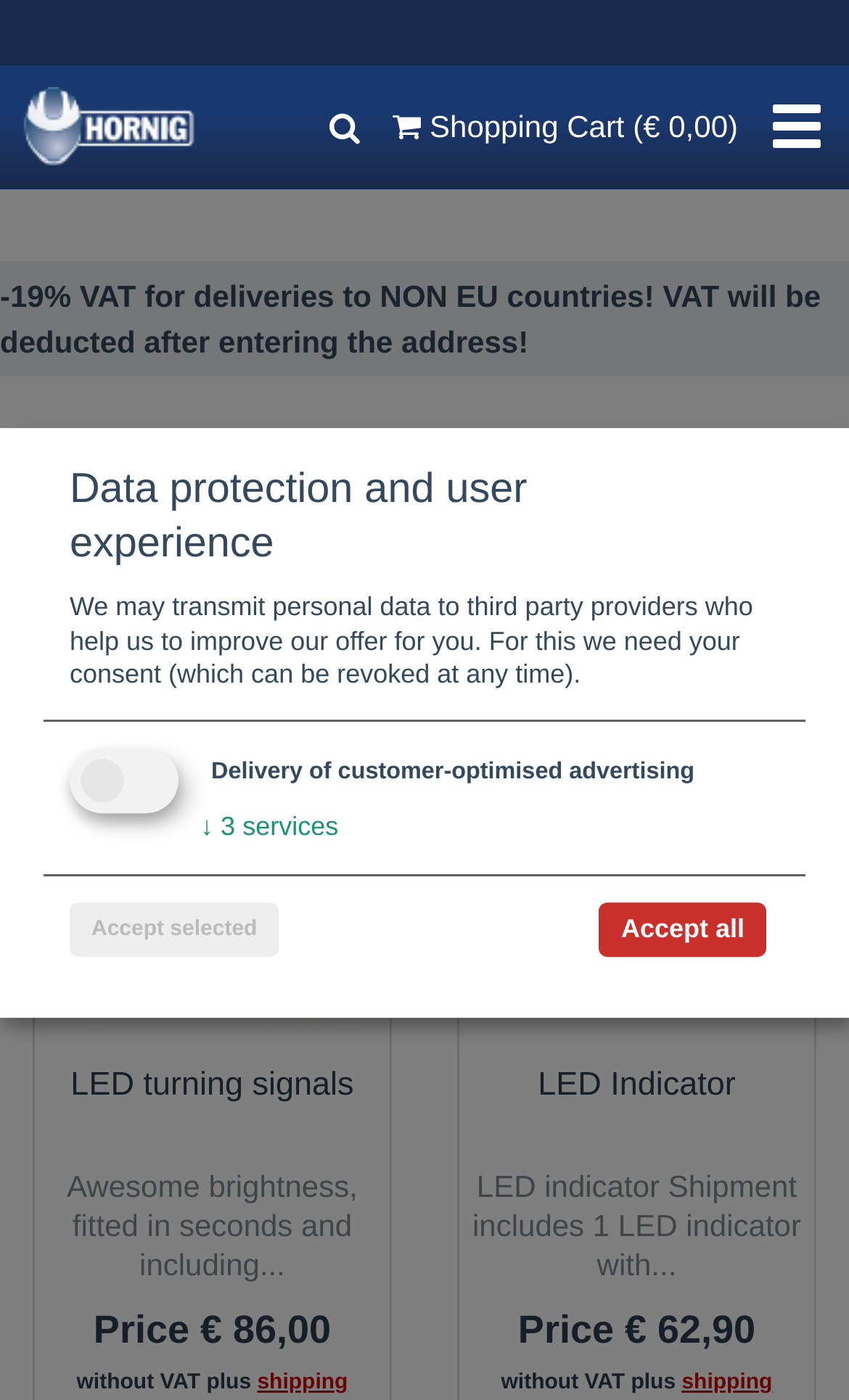Determine the bounding box coordinates of the section to be clicked to follow the instruction: "View BMW R1200S & HP2 Sport LED Indicator". The coordinates should be given as four float numbers between 0 and 1, formatted as [left, top, right, bottom].

[0.541, 0.6, 0.959, 0.739]